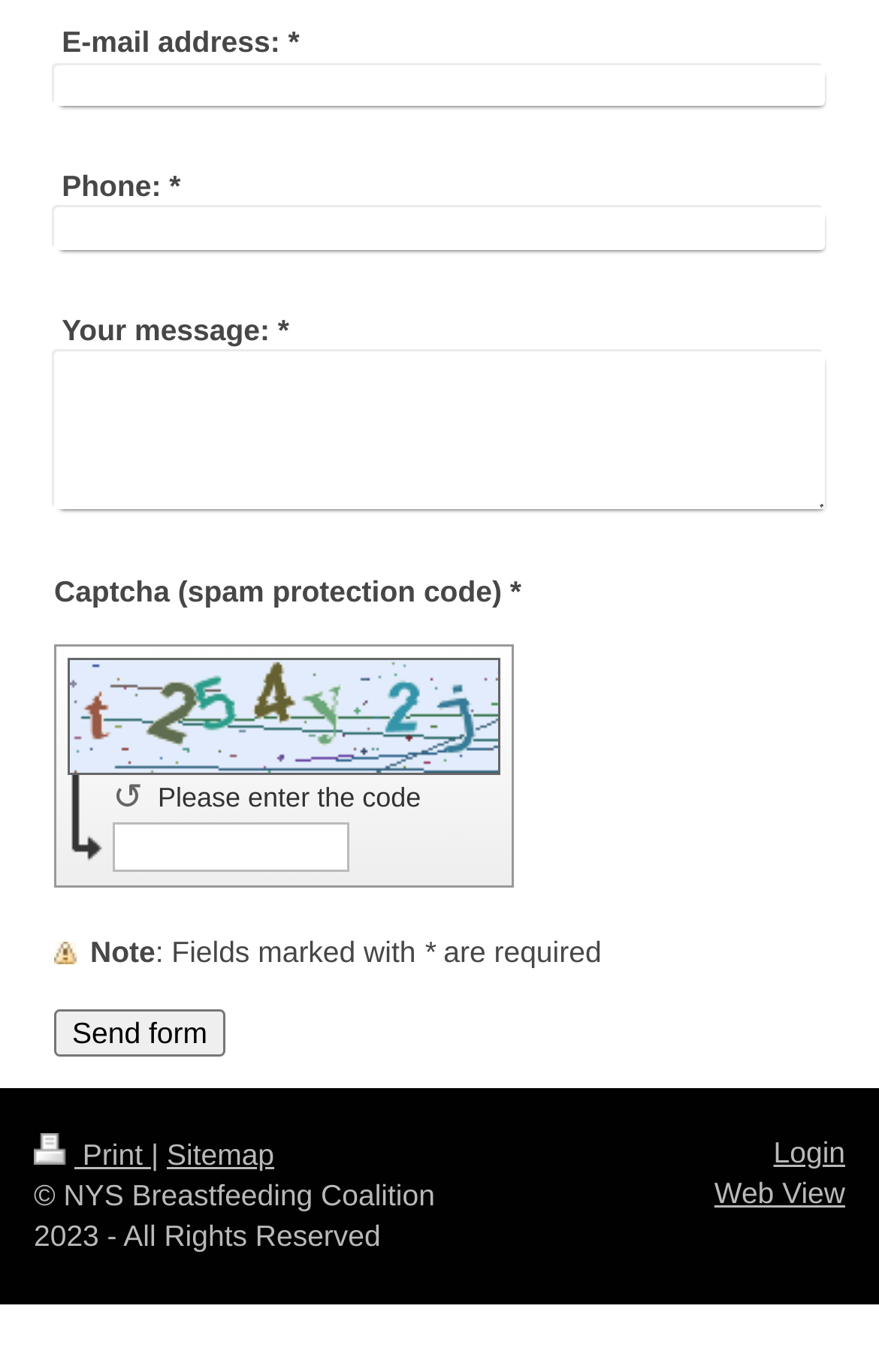Identify the bounding box for the element characterized by the following description: "Web View".

[0.813, 0.858, 0.962, 0.882]